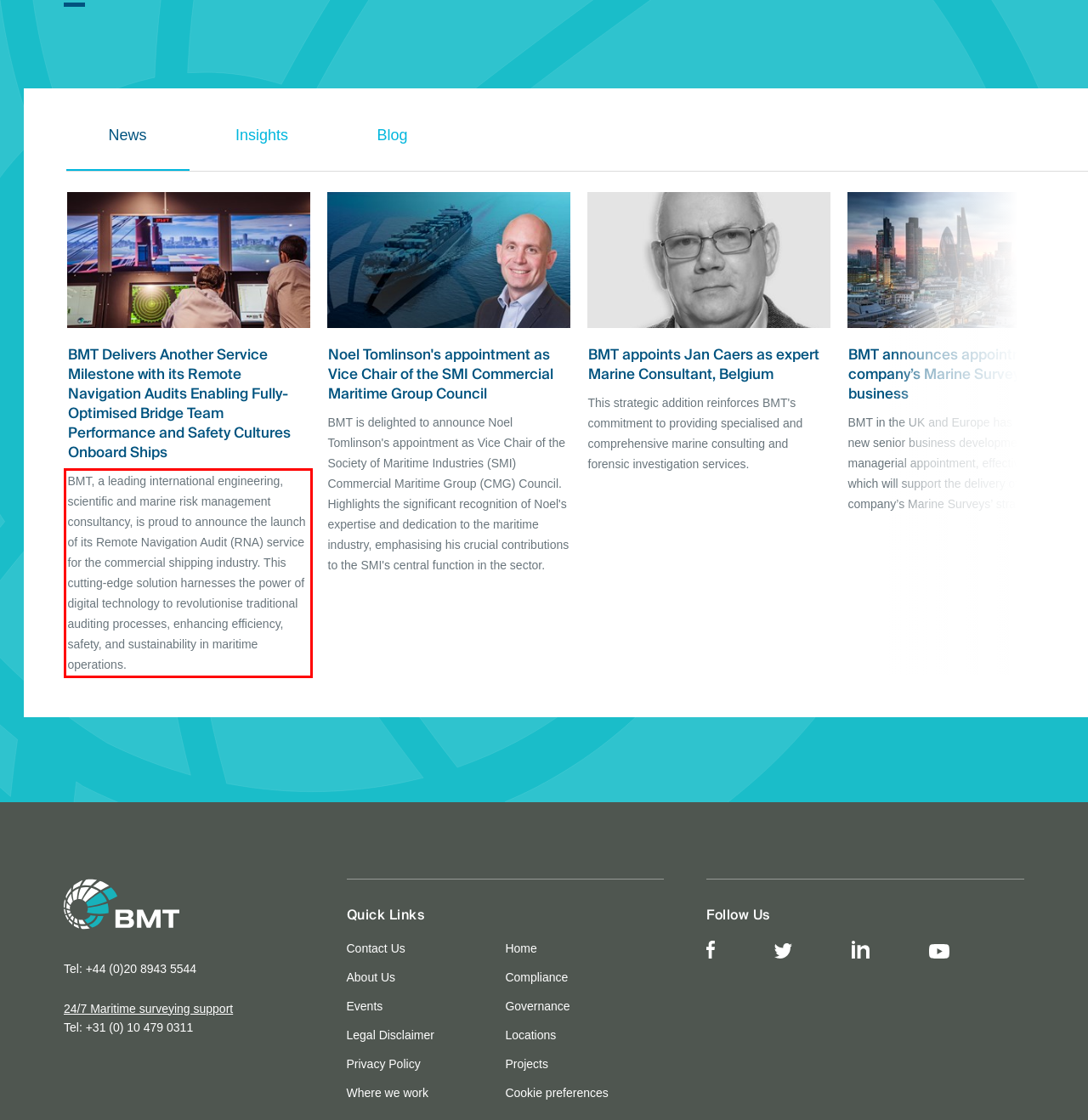You are looking at a screenshot of a webpage with a red rectangle bounding box. Use OCR to identify and extract the text content found inside this red bounding box.

BMT, a leading international engineering, scientific and marine risk management consultancy, is proud to announce the launch of its Remote Navigation Audit (RNA) service for the commercial shipping industry. This cutting-edge solution harnesses the power of digital technology to revolutionise traditional auditing processes, enhancing efficiency, safety, and sustainability in maritime operations.